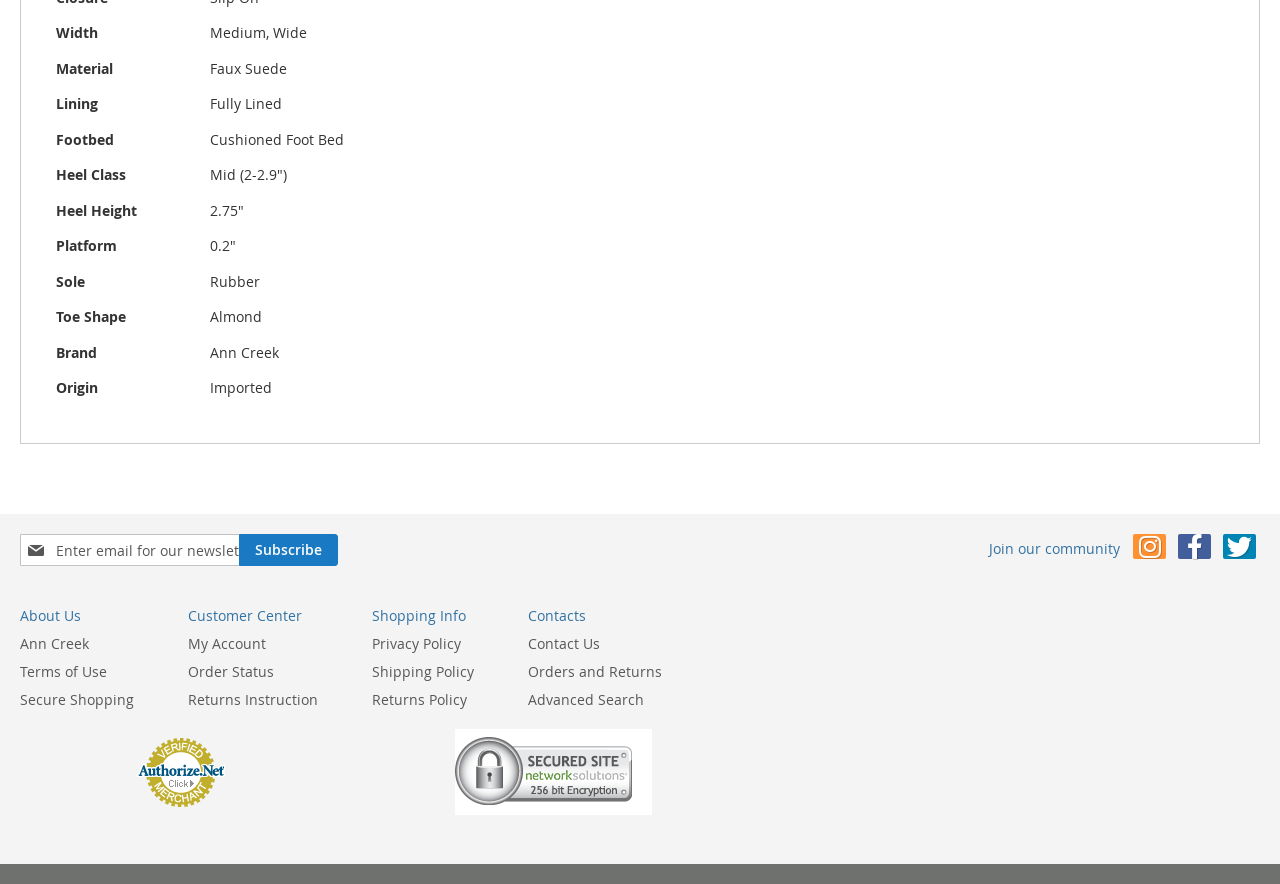Kindly determine the bounding box coordinates for the clickable area to achieve the given instruction: "Subscribe to the newsletter".

[0.016, 0.604, 0.264, 0.64]